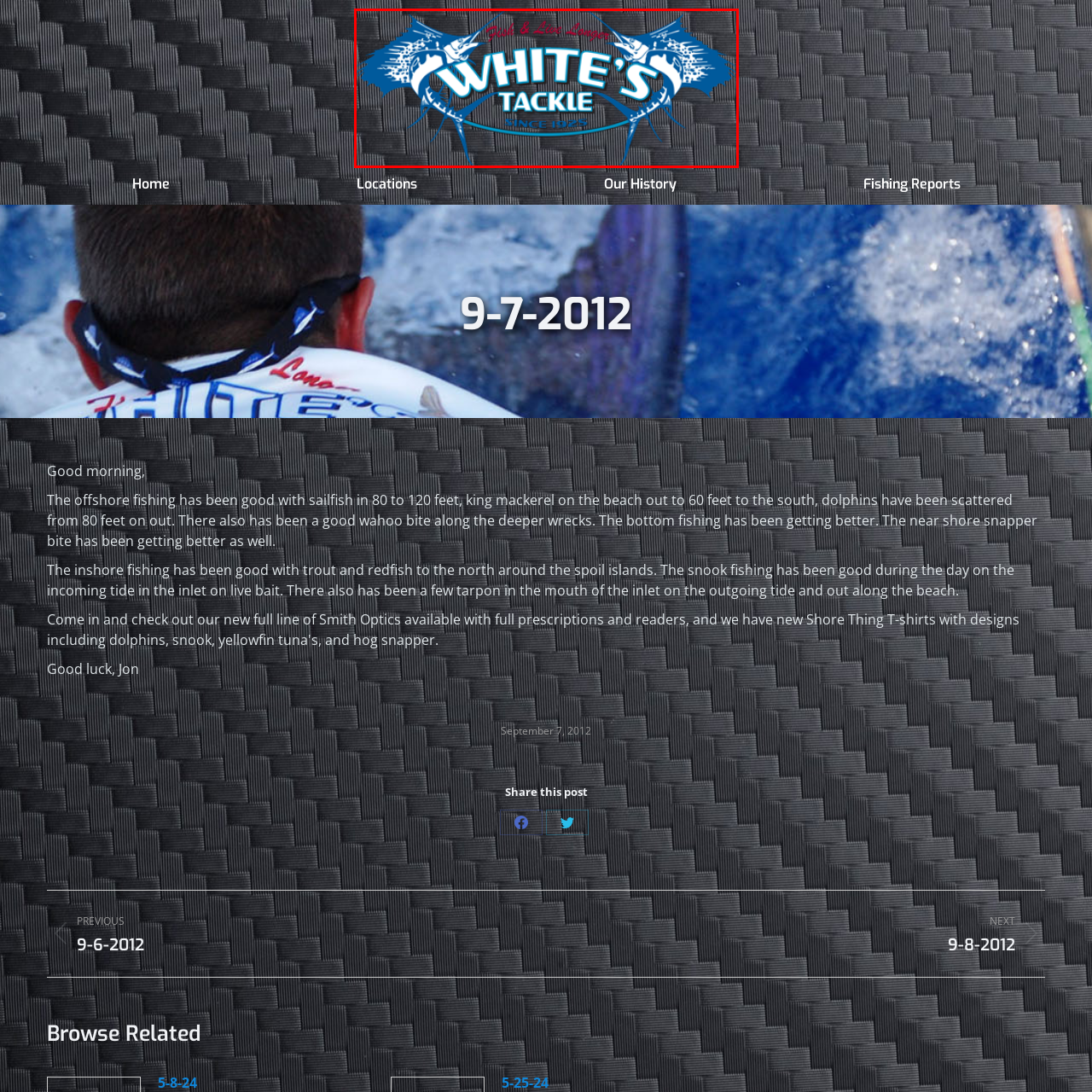What type of fish are depicted in the logo? Focus on the image highlighted by the red bounding box and respond with a single word or a brief phrase.

Marlin